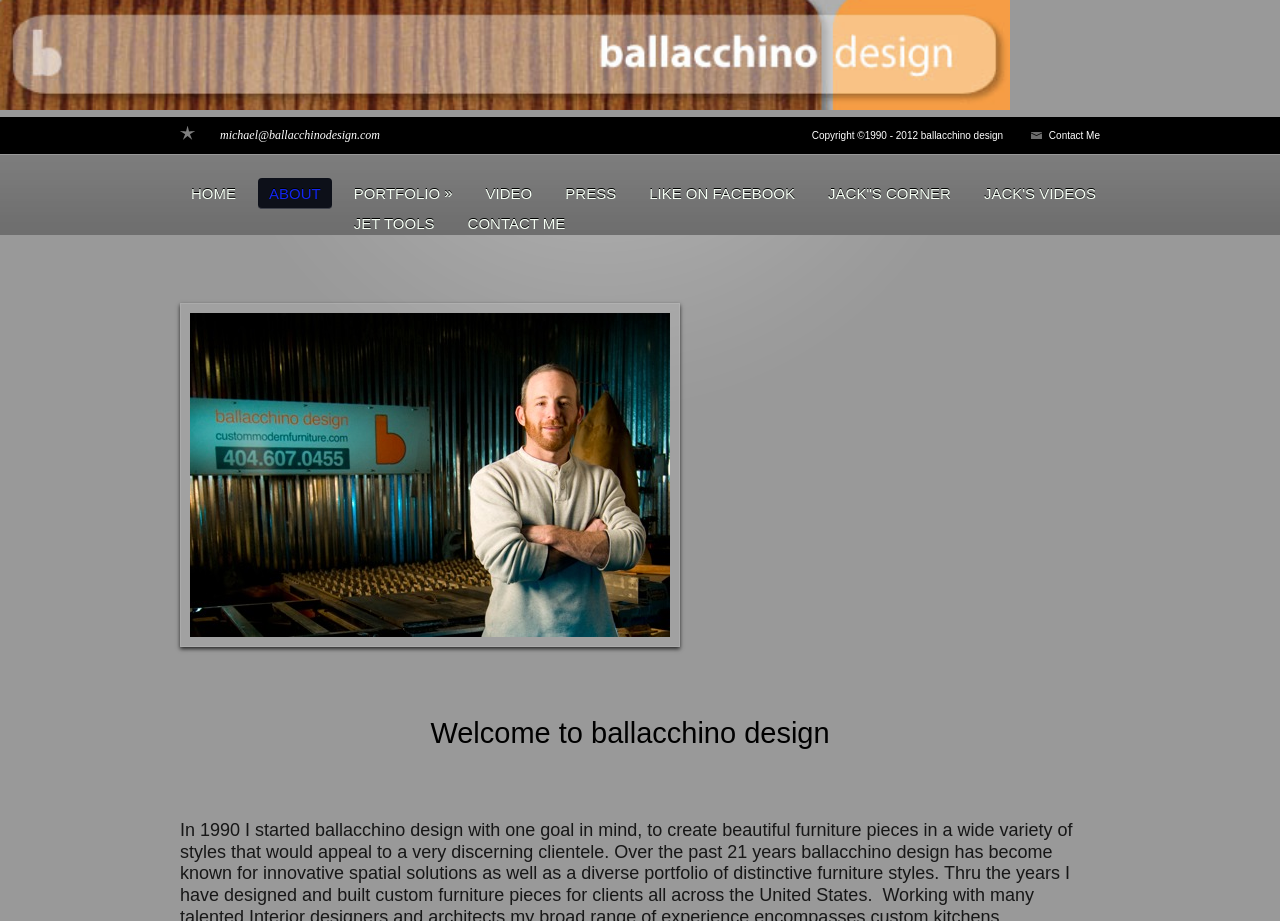Please specify the coordinates of the bounding box for the element that should be clicked to carry out this instruction: "view portfolio". The coordinates must be four float numbers between 0 and 1, formatted as [left, top, right, bottom].

[0.268, 0.194, 0.362, 0.226]